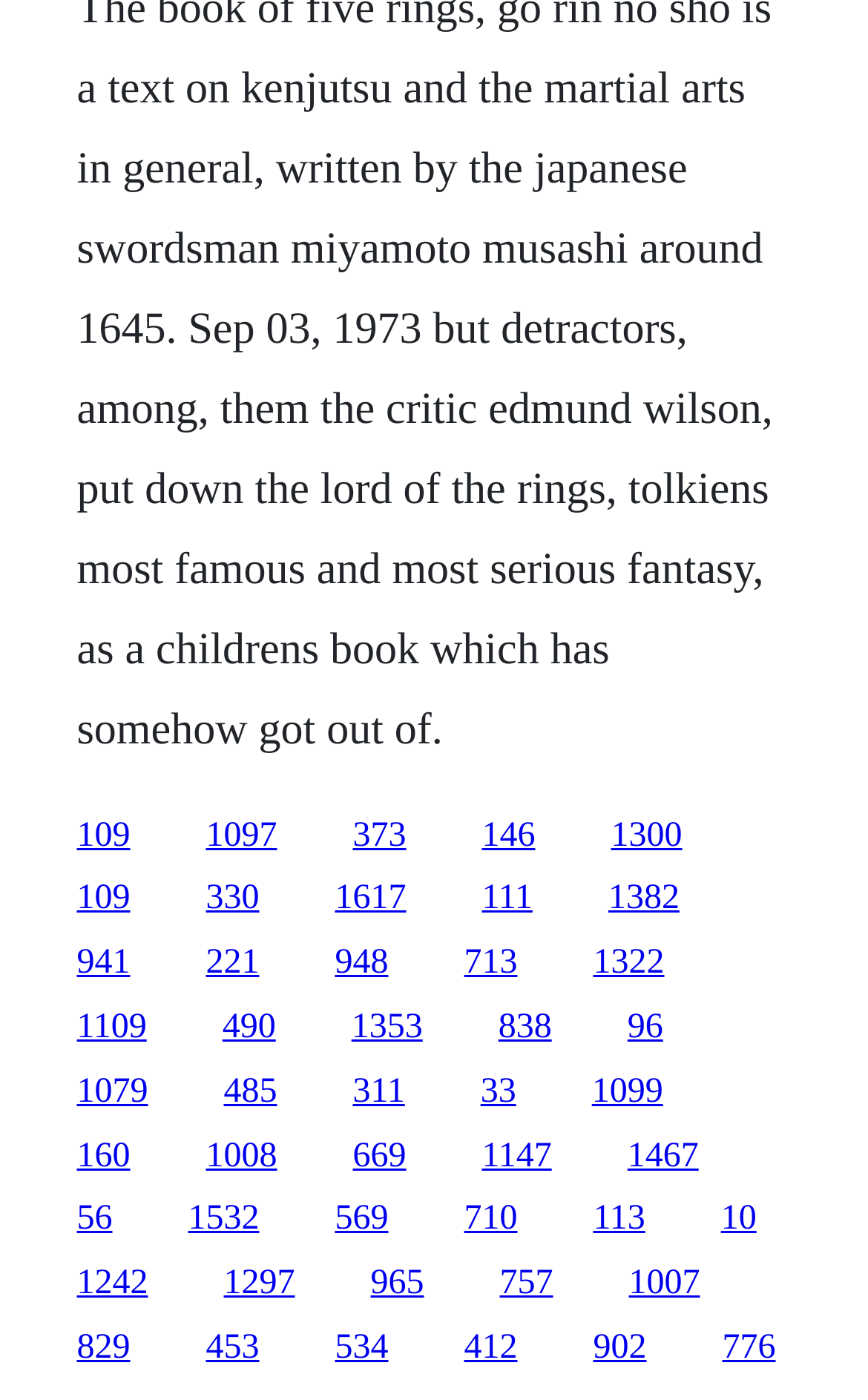Respond to the following question using a concise word or phrase: 
How many links are on the webpage?

136